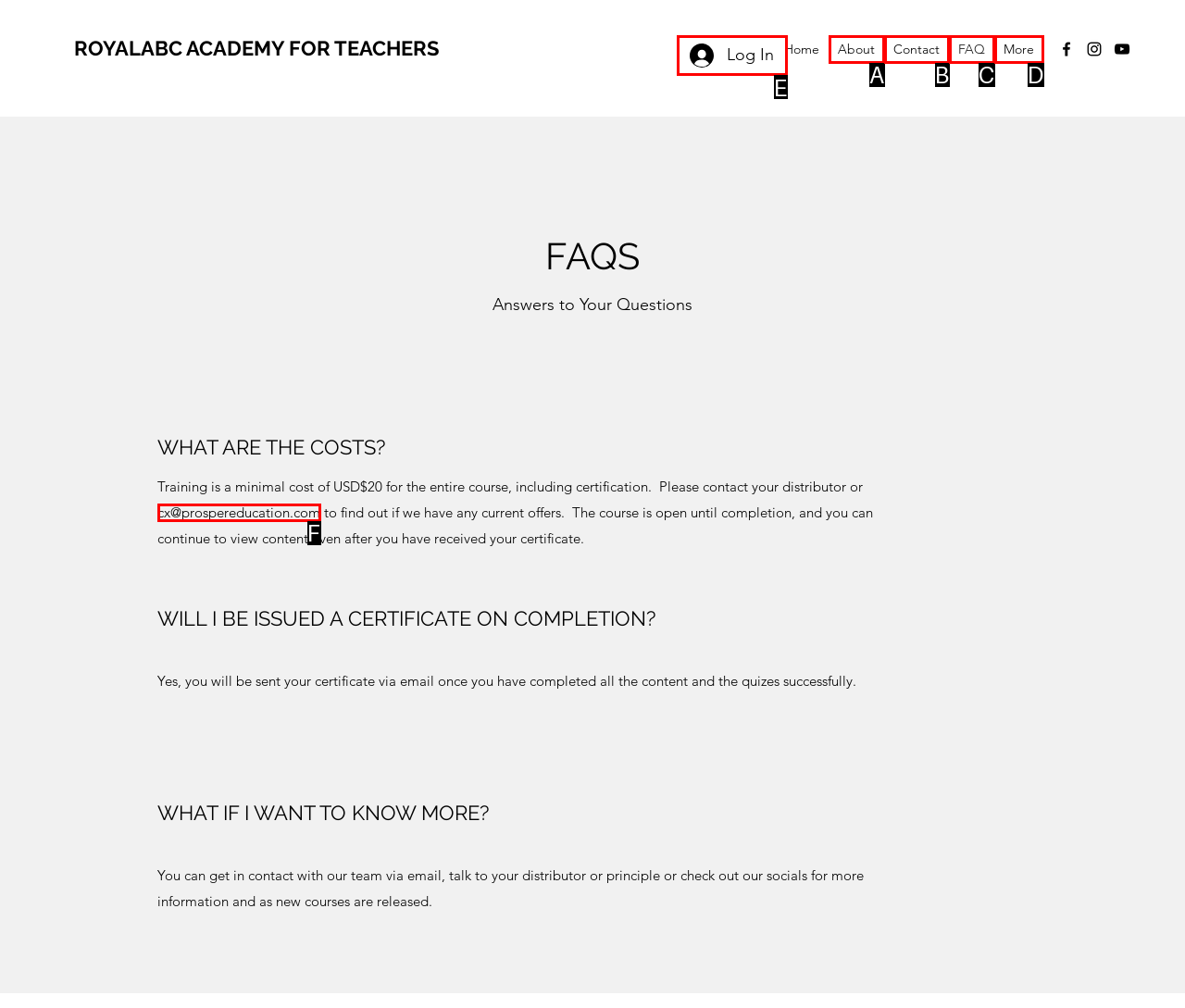Select the HTML element that corresponds to the description: Log In. Reply with the letter of the correct option.

E